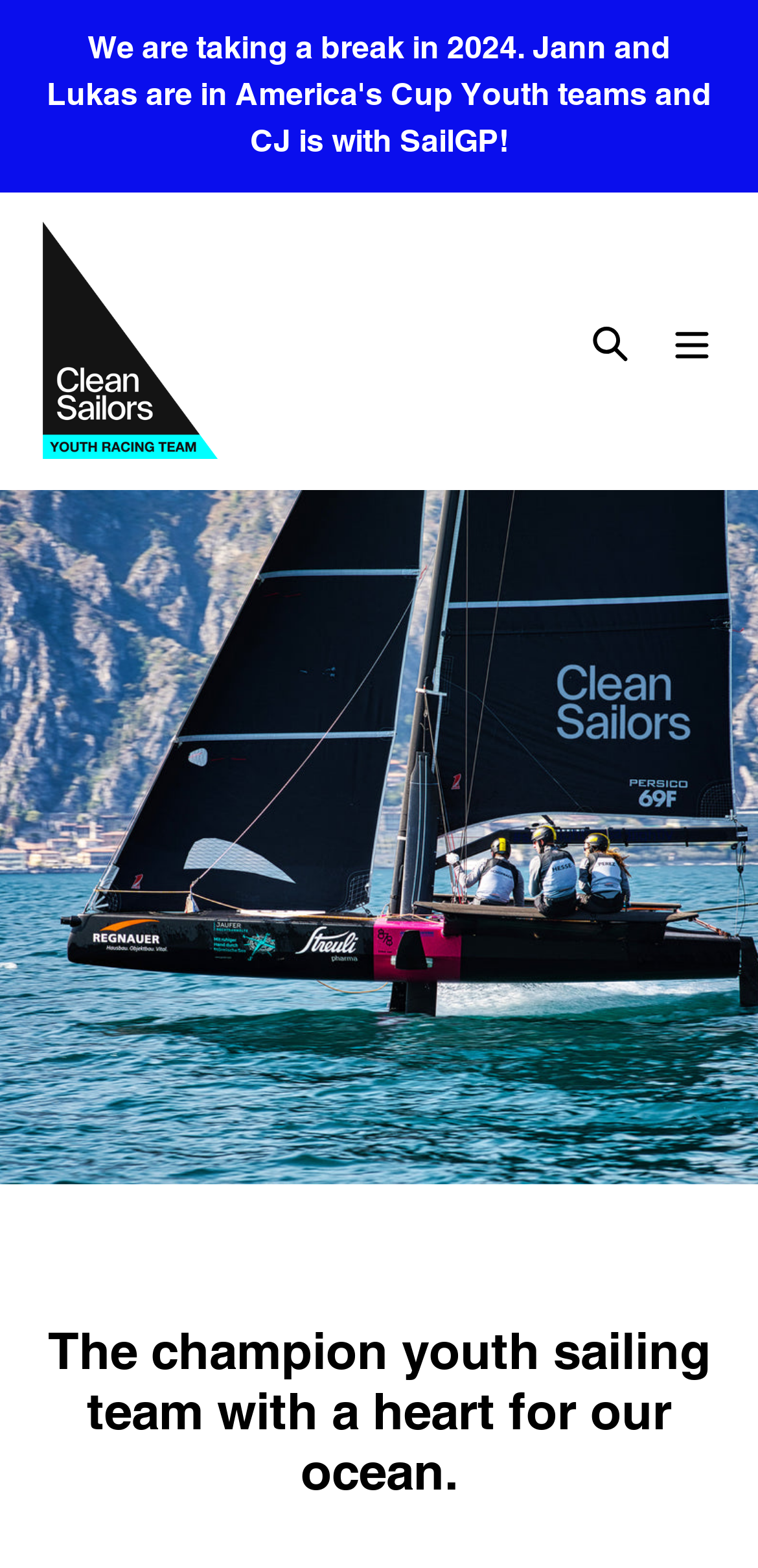Answer the question below in one word or phrase:
What is the theme of the youth sailing team?

Ocean